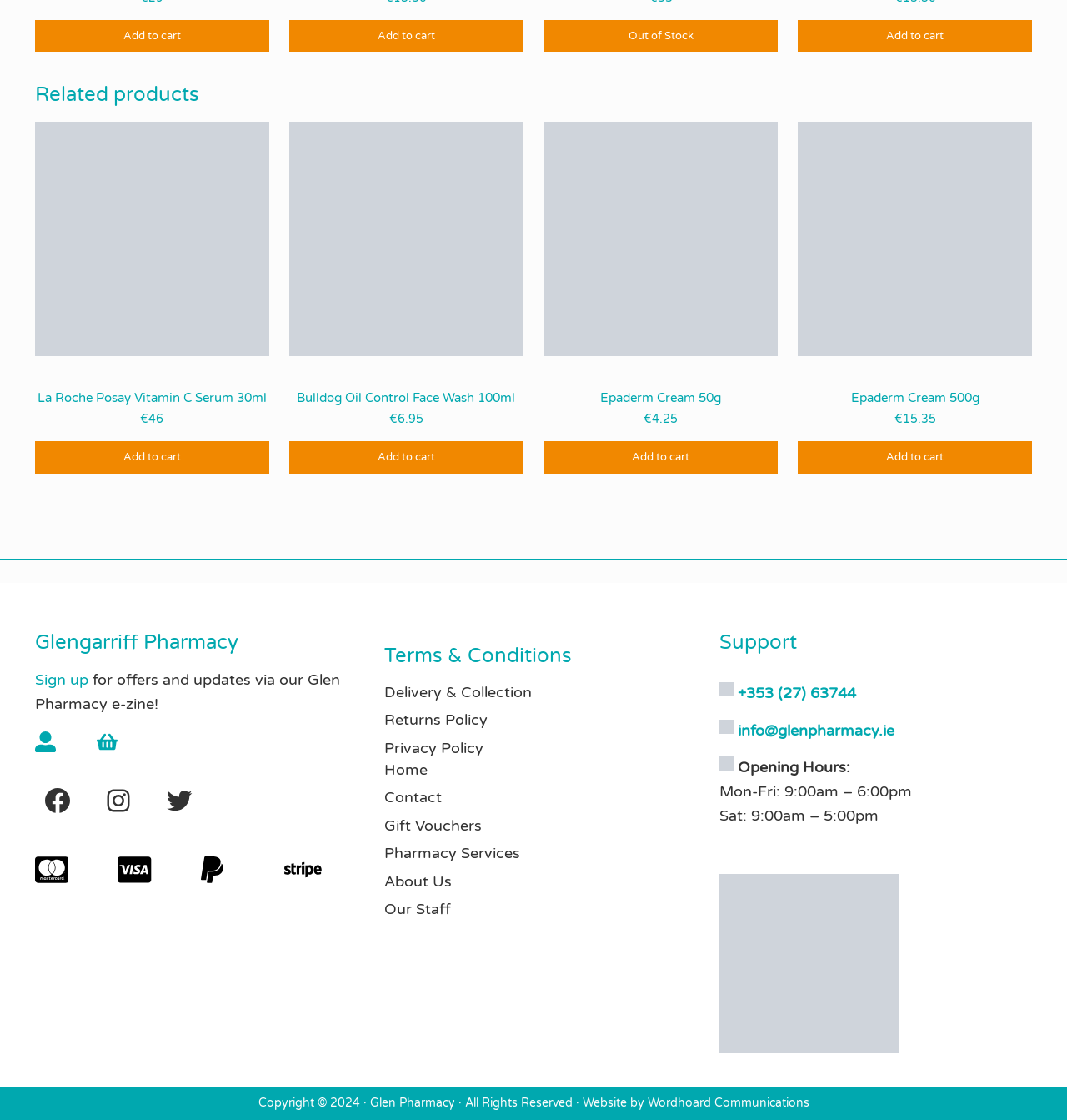What is the price of Vichy Purete Thermale Fresh Cleansing Gel 200ml?
Please use the image to provide an in-depth answer to the question.

I looked at the link element with the text 'Add to cart: “Vichy Purete Thermale Fresh Cleansing Gel 200ml”' but it does not provide the price of the product.